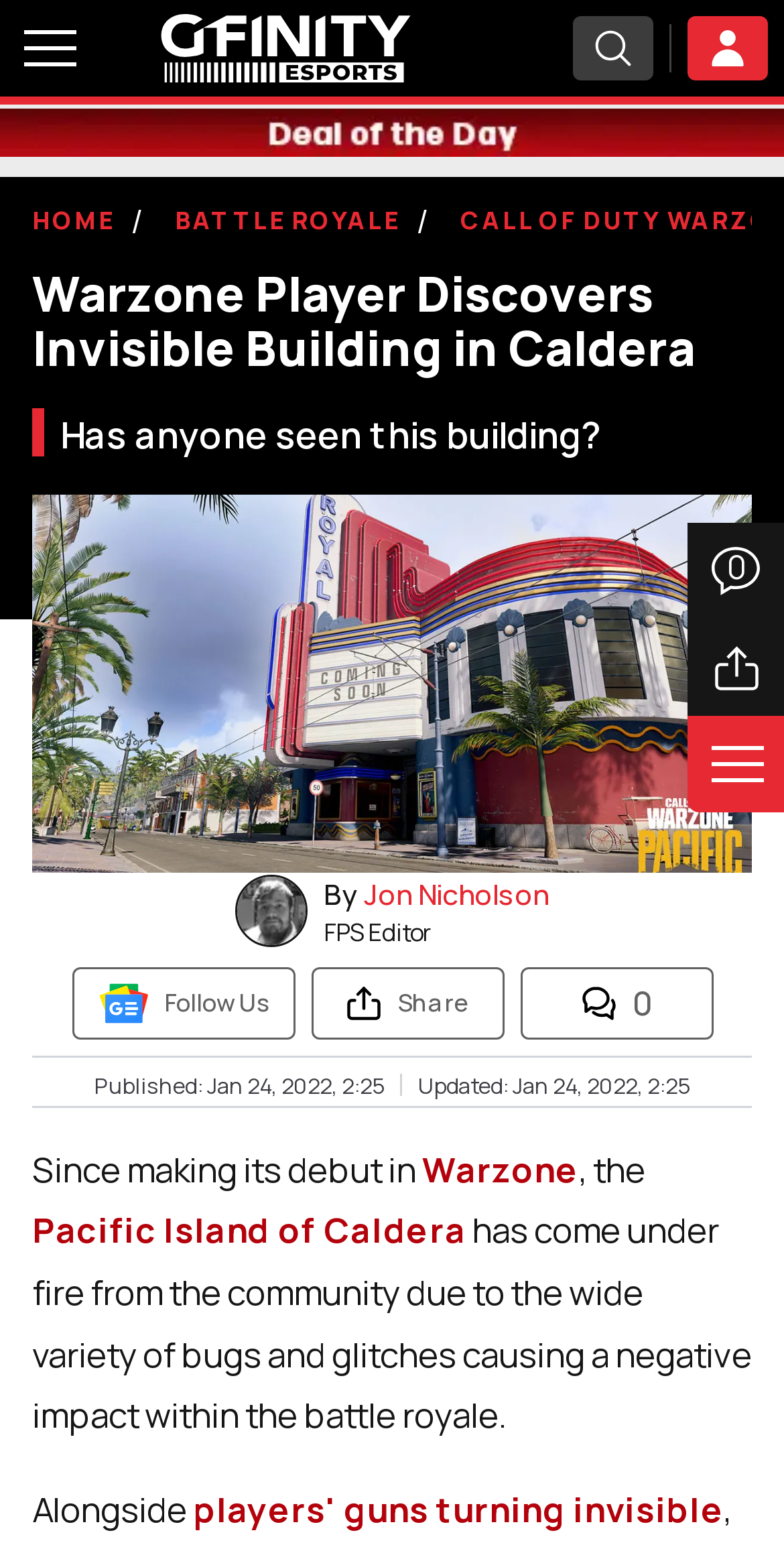Using floating point numbers between 0 and 1, provide the bounding box coordinates in the format (top-left x, top-left y, bottom-right x, bottom-right y). Locate the UI element described here: alt="Gfinity Esports logo"

[0.215, 0.009, 0.536, 0.054]